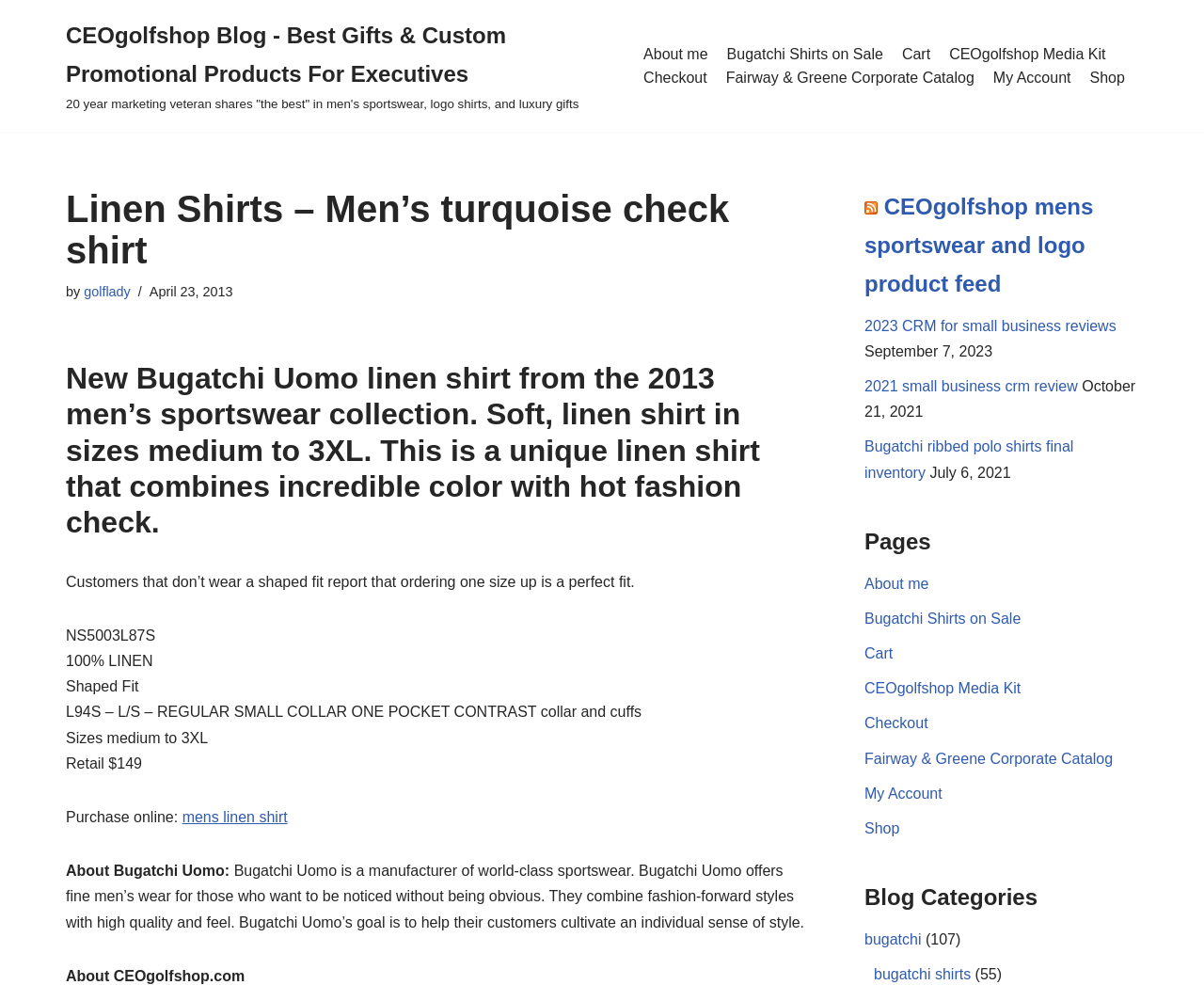Find the bounding box coordinates for the element described here: "mens linen shirt".

[0.151, 0.821, 0.239, 0.838]